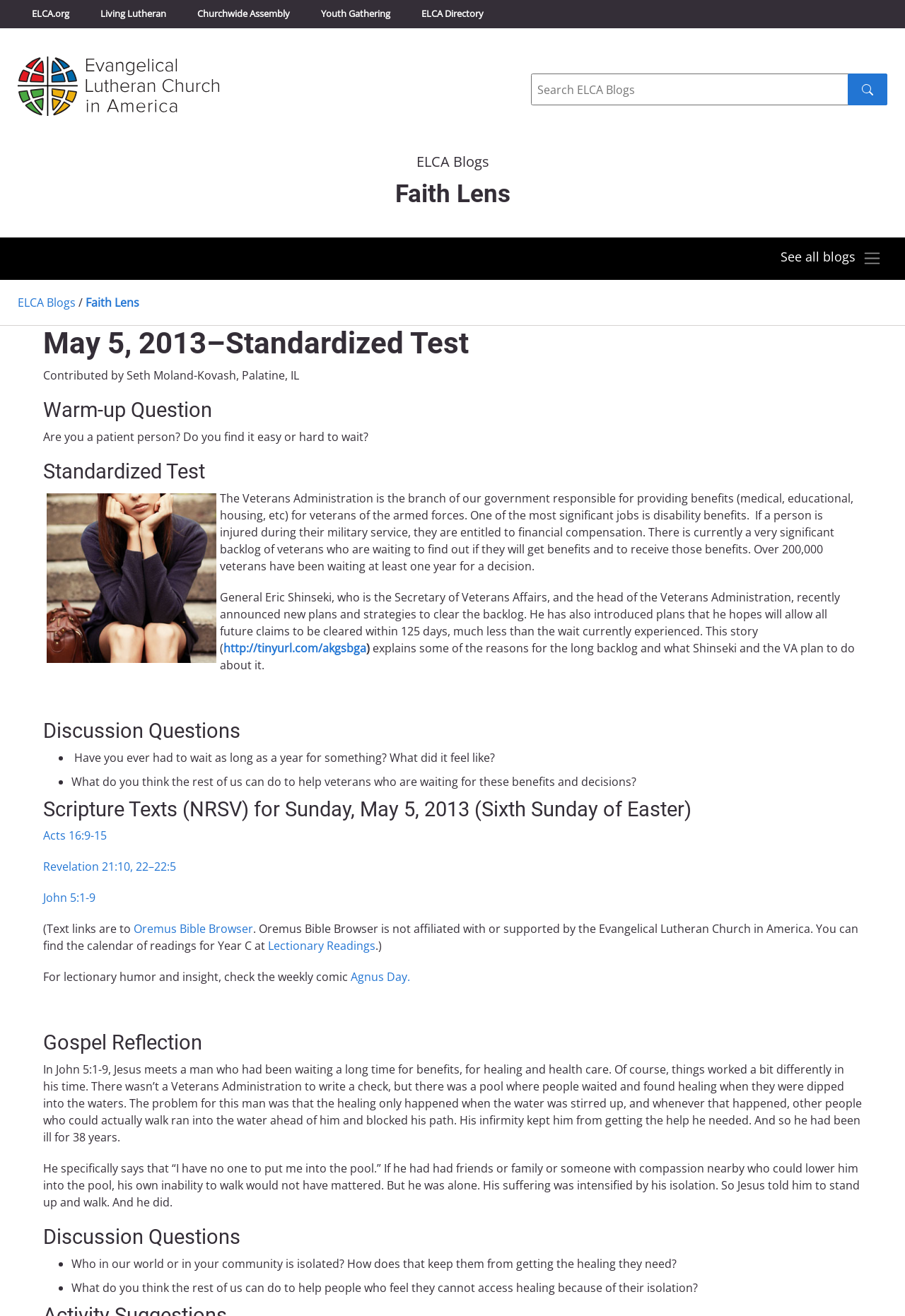Find the bounding box coordinates of the element you need to click on to perform this action: 'Read the blog post 'May 5, 2013–Standardized Test''. The coordinates should be represented by four float values between 0 and 1, in the format [left, top, right, bottom].

[0.048, 0.247, 0.952, 0.275]